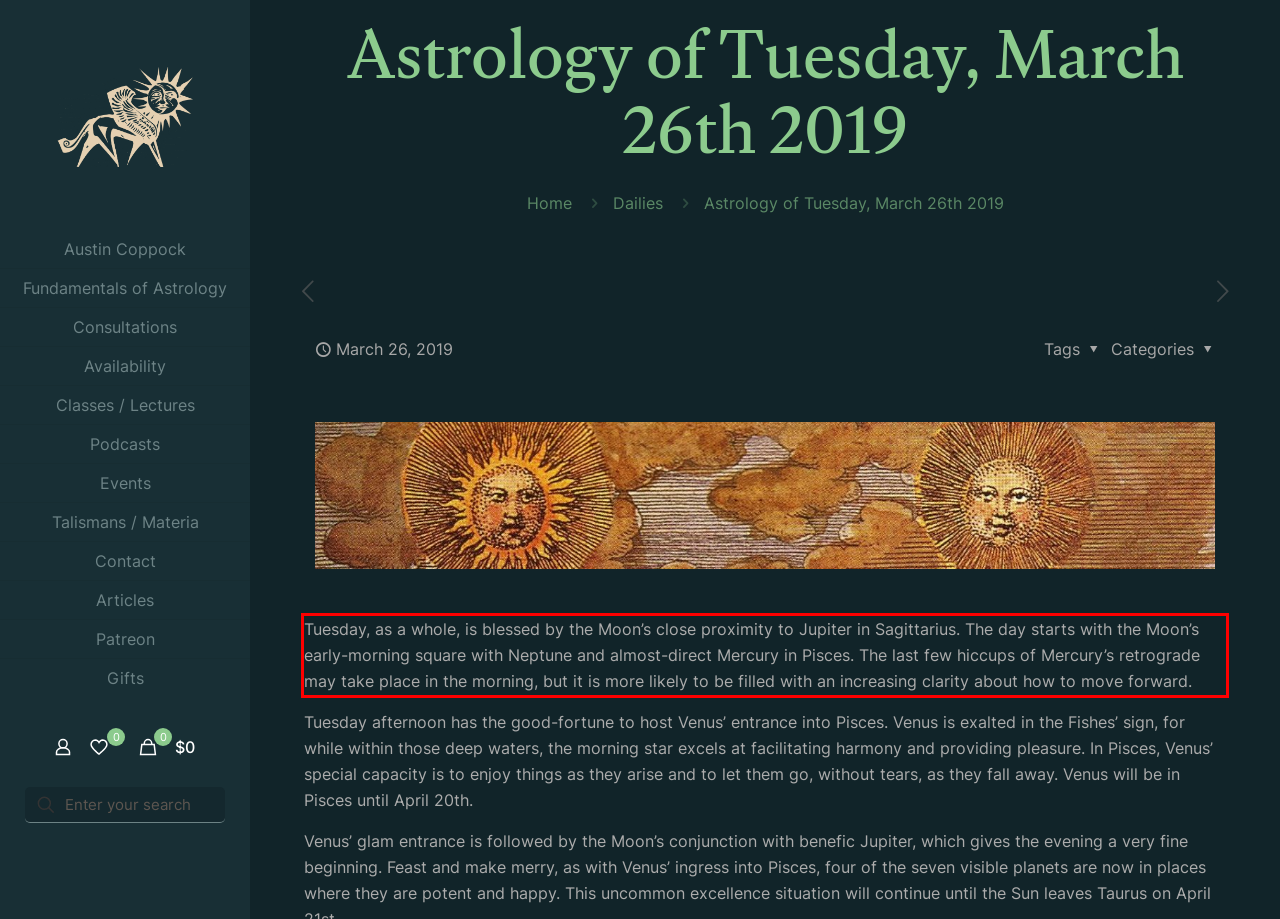Please recognize and transcribe the text located inside the red bounding box in the webpage image.

Tuesday, as a whole, is blessed by the Moon’s close proximity to Jupiter in Sagittarius. The day starts with the Moon’s early-morning square with Neptune and almost-direct Mercury in Pisces. The last few hiccups of Mercury’s retrograde may take place in the morning, but it is more likely to be filled with an increasing clarity about how to move forward.